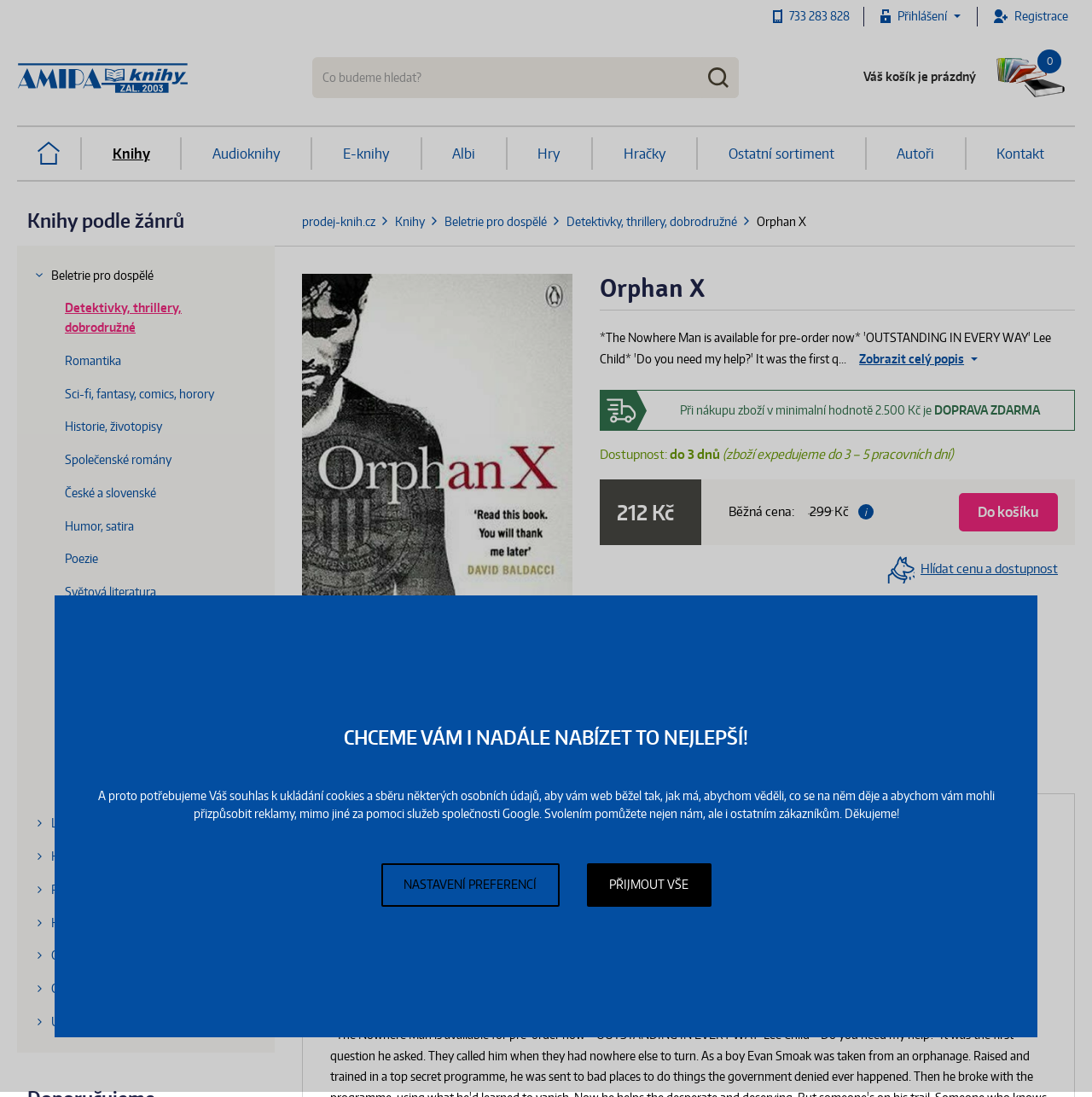Locate the bounding box coordinates of the clickable region necessary to complete the following instruction: "Search for a book". Provide the coordinates in the format of four float numbers between 0 and 1, i.e., [left, top, right, bottom].

[0.234, 0.052, 0.728, 0.089]